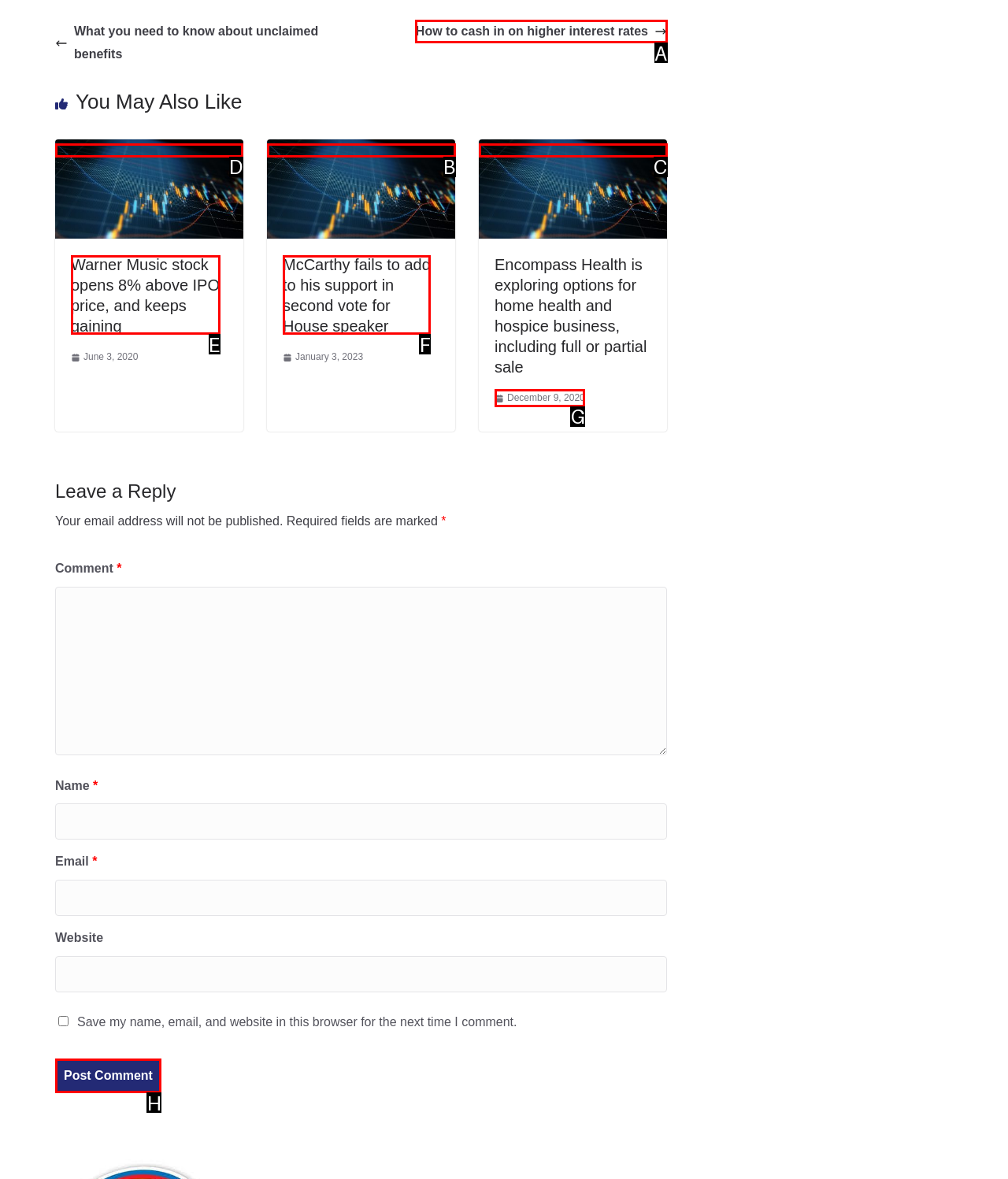Which option should be clicked to complete this task: click the LEADERSHIP DEVELOPMENT picture
Reply with the letter of the correct choice from the given choices.

None